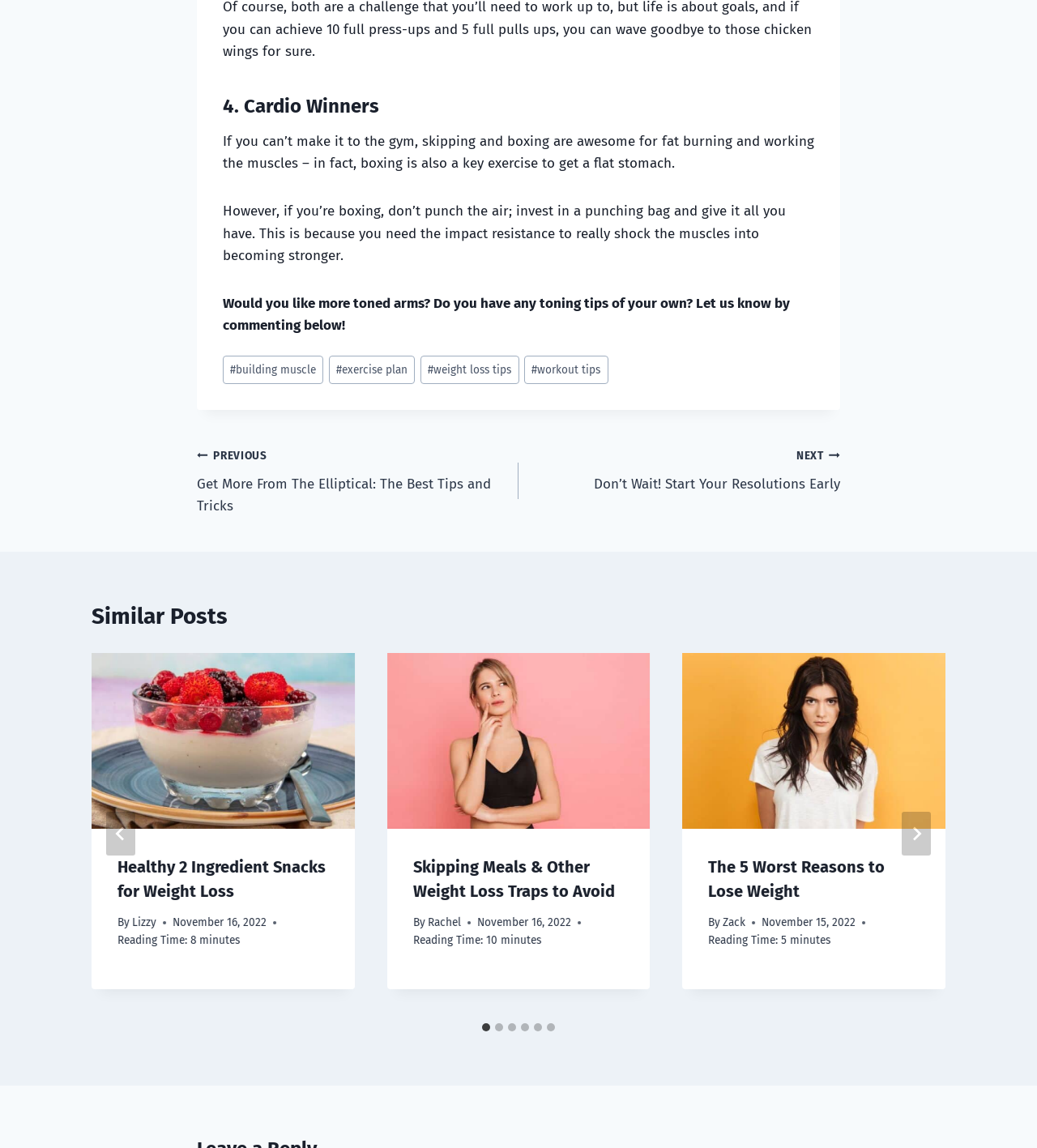What is the topic of the article?
Look at the image and respond with a one-word or short-phrase answer.

Cardio Winners